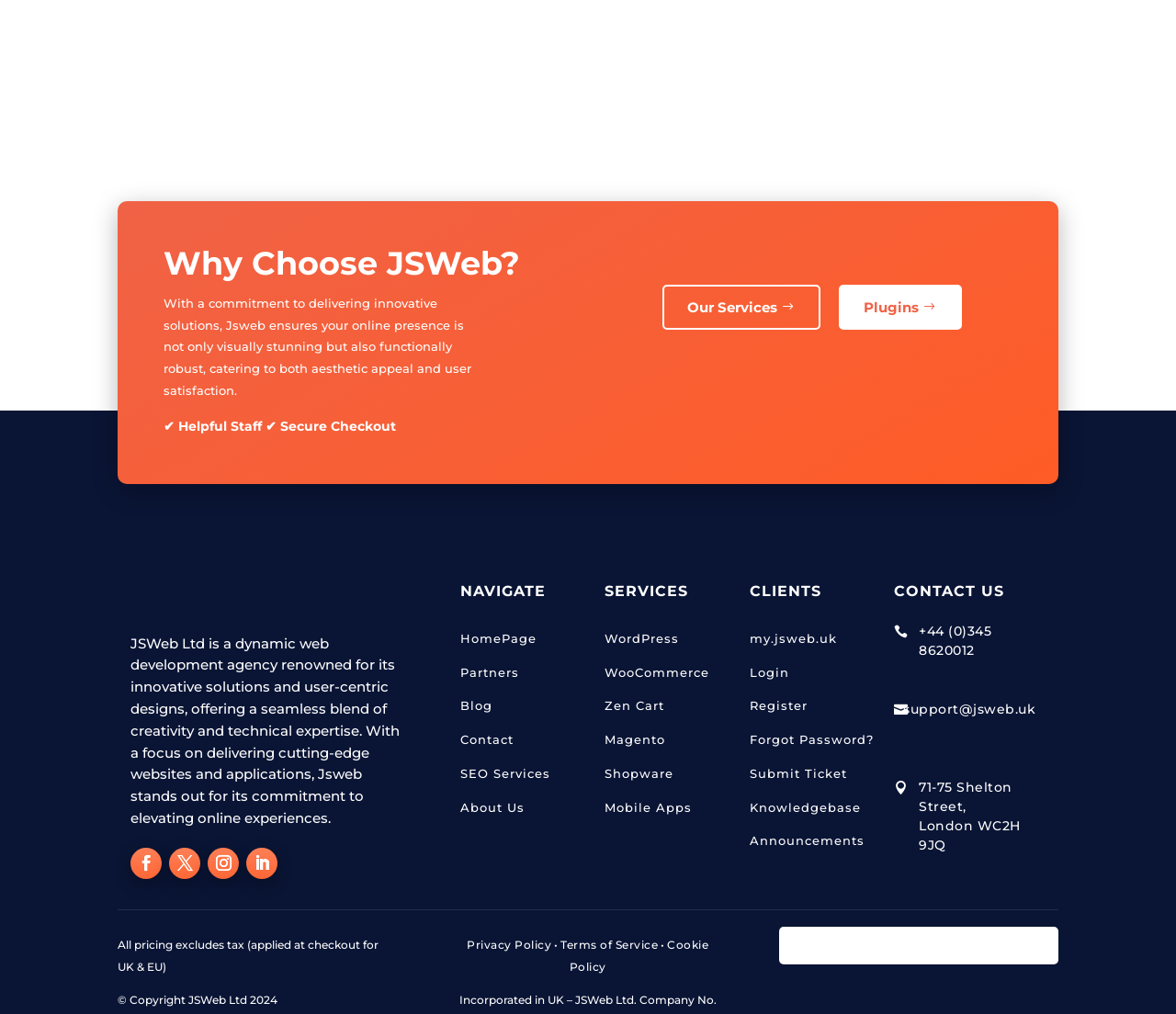Respond with a single word or phrase:
How can I contact the company?

Phone, email, or address